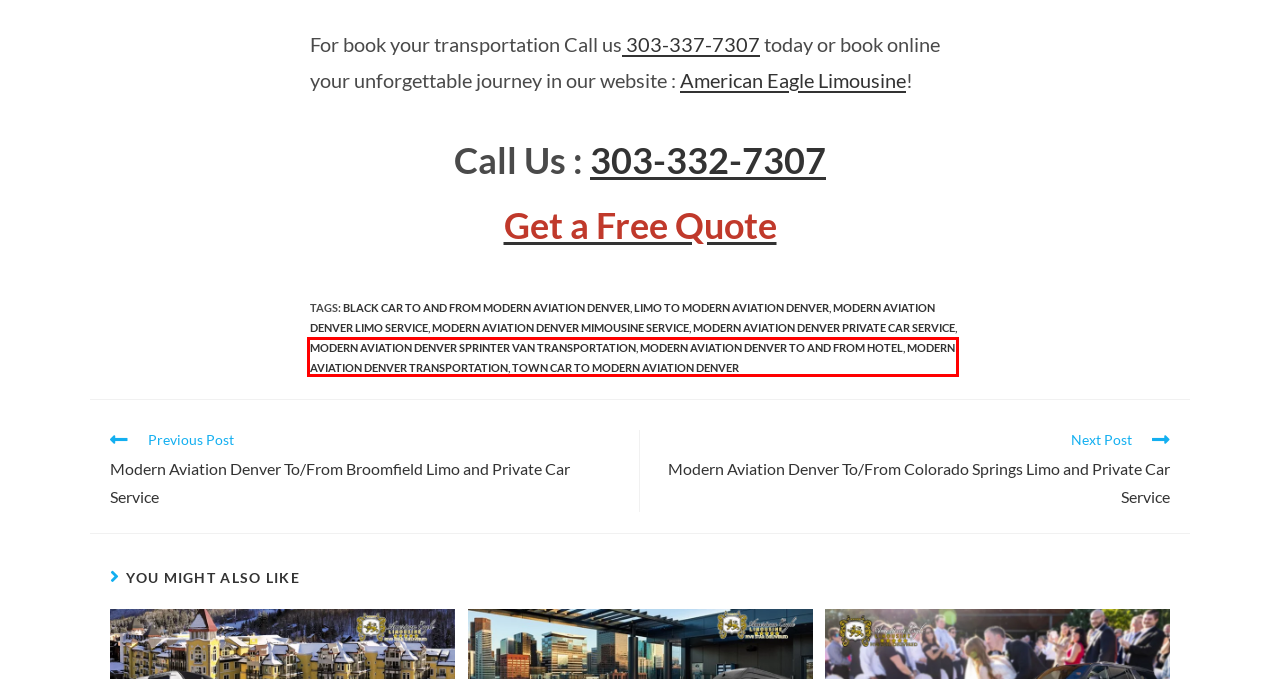Review the screenshot of a webpage which includes a red bounding box around an element. Select the description that best fits the new webpage once the element in the bounding box is clicked. Here are the candidates:
A. Limo to Modern Aviation Denver - Denver Limo
B. Modern Aviation Denver To/From Broomfield Limo and Private Car Service
C. Modern Aviation Denver Transportation - Denver Limo
D. Modern Aviation Denver Sprinter Van Transportation - Denver Limo
E. Modern Aviation Denver Mimousine Service - Denver Limo
F. Town Car To Modern Aviation Denver - Denver Limo
G. Modern Aviation Denver Limo Service - Denver Limo
H. Black Car To and From Modern Aviation Denver - Denver Limo

C